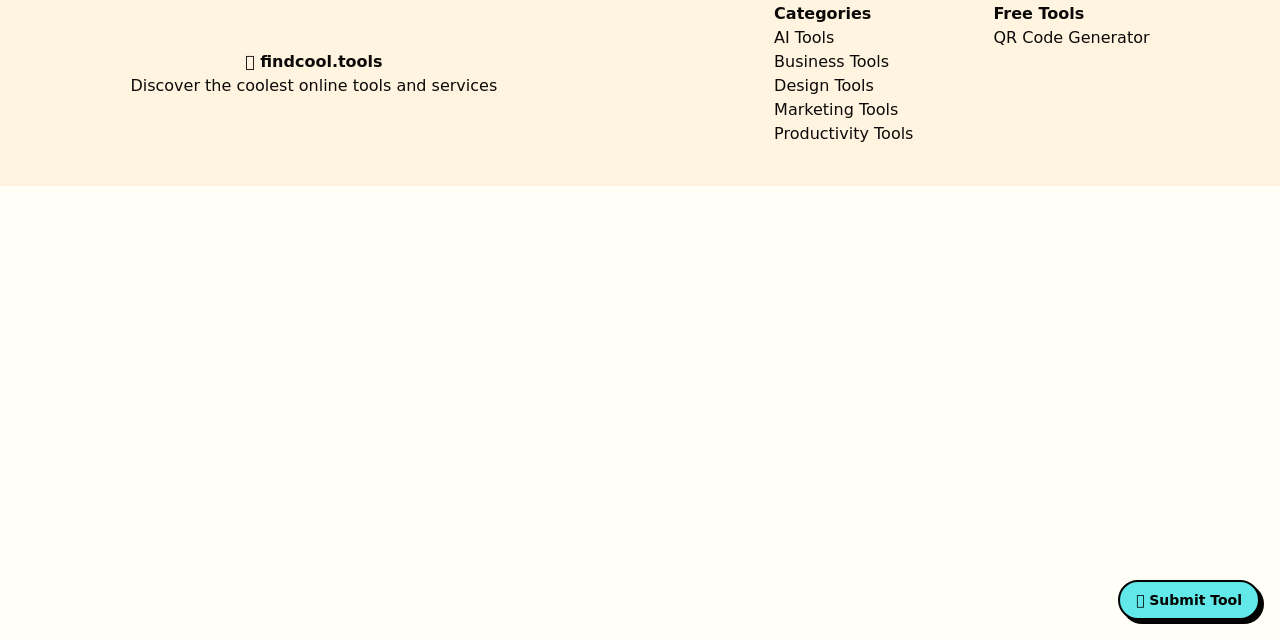Identify the bounding box for the described UI element. Provide the coordinates in (top-left x, top-left y, bottom-right x, bottom-right y) format with values ranging from 0 to 1: name="EMAIL" placeholder="Your email address.."

None